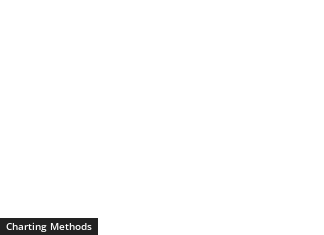What is the design of the interface?
Please provide a comprehensive and detailed answer to the question.

The design of the interface is user-friendly, as suggested by the caption, which implies that the interface is simple and easy to navigate, making it efficient for users to find topics related to chart creation.